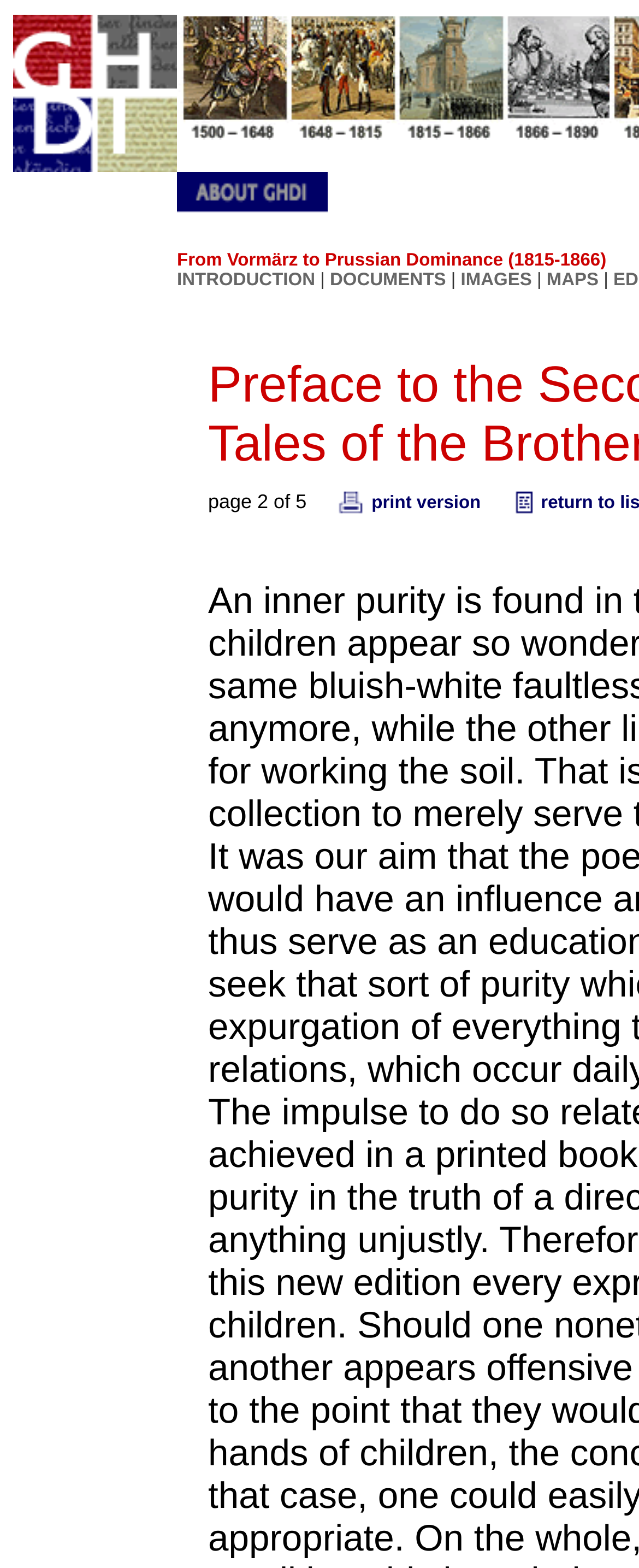How many links are in the top navigation bar?
Using the visual information, answer the question in a single word or phrase.

5